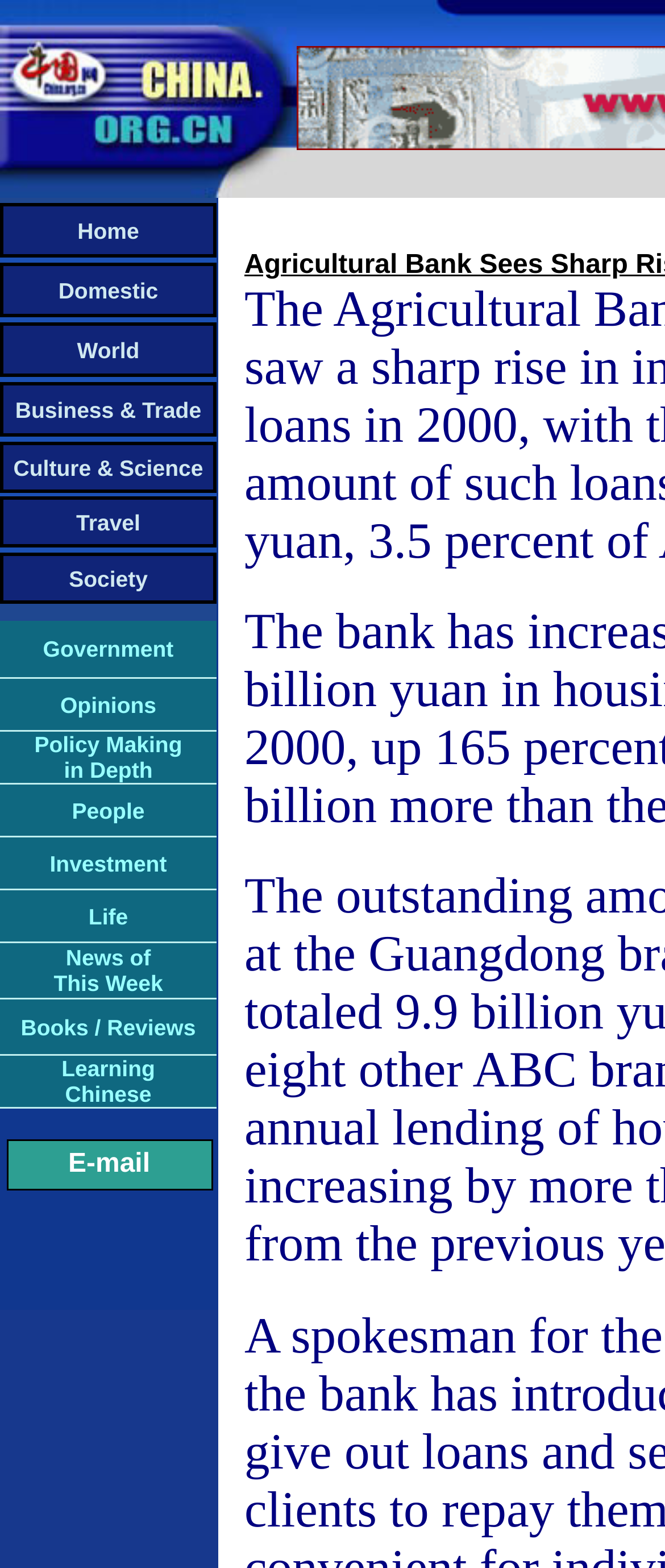Indicate the bounding box coordinates of the element that needs to be clicked to satisfy the following instruction: "Click on World". The coordinates should be four float numbers between 0 and 1, i.e., [left, top, right, bottom].

[0.116, 0.215, 0.21, 0.231]